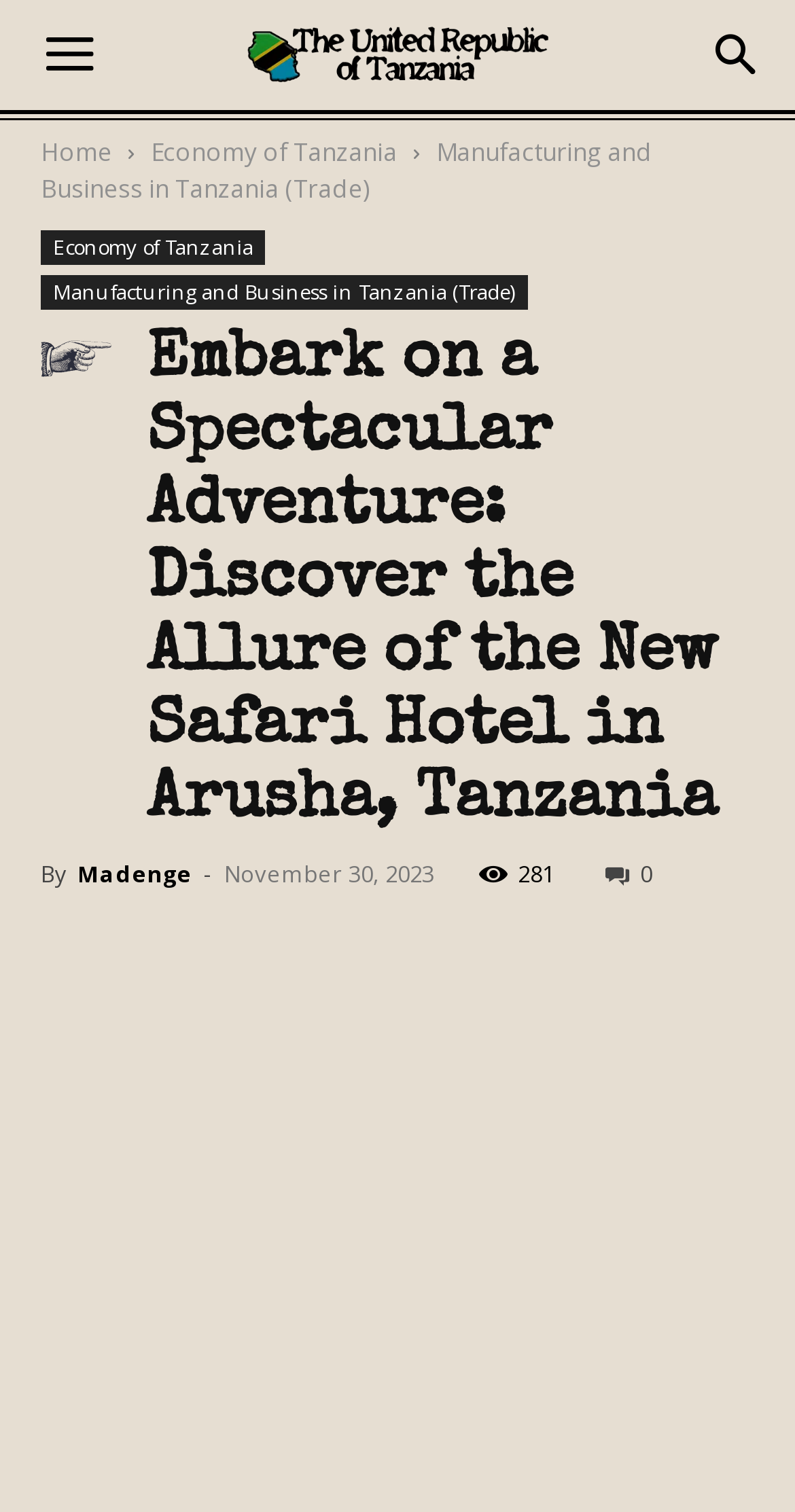Summarize the webpage comprehensively, mentioning all visible components.

The webpage is about the new Safari Hotel in Arusha, Tanzania, offering a range of unique features and amenities to enhance one's safari experience. 

At the top left corner, there is a "Menu" button, and at the top right corner, there is a "Search" button. Below these buttons, there are several links, including "Home", "Economy of Tanzania", and "Manufacturing and Business in Tanzania (Trade)", which are arranged horizontally. 

The main content of the webpage is a header section that spans almost the entire width of the page. It contains a heading that reads "Embark on a Spectacular Adventure: Discover the Allure of the New Safari Hotel in Arusha, Tanzania". Below the heading, there is a byline that mentions the author "Madenge" and the date "November 30, 2023". 

To the right of the byline, there is a counter displaying the number "281", and next to it, there is a link with a thumbs-up icon and a "0" label. 

At the bottom of the header section, there are two social media links, one for Facebook and one for Twitter, which are positioned side by side.